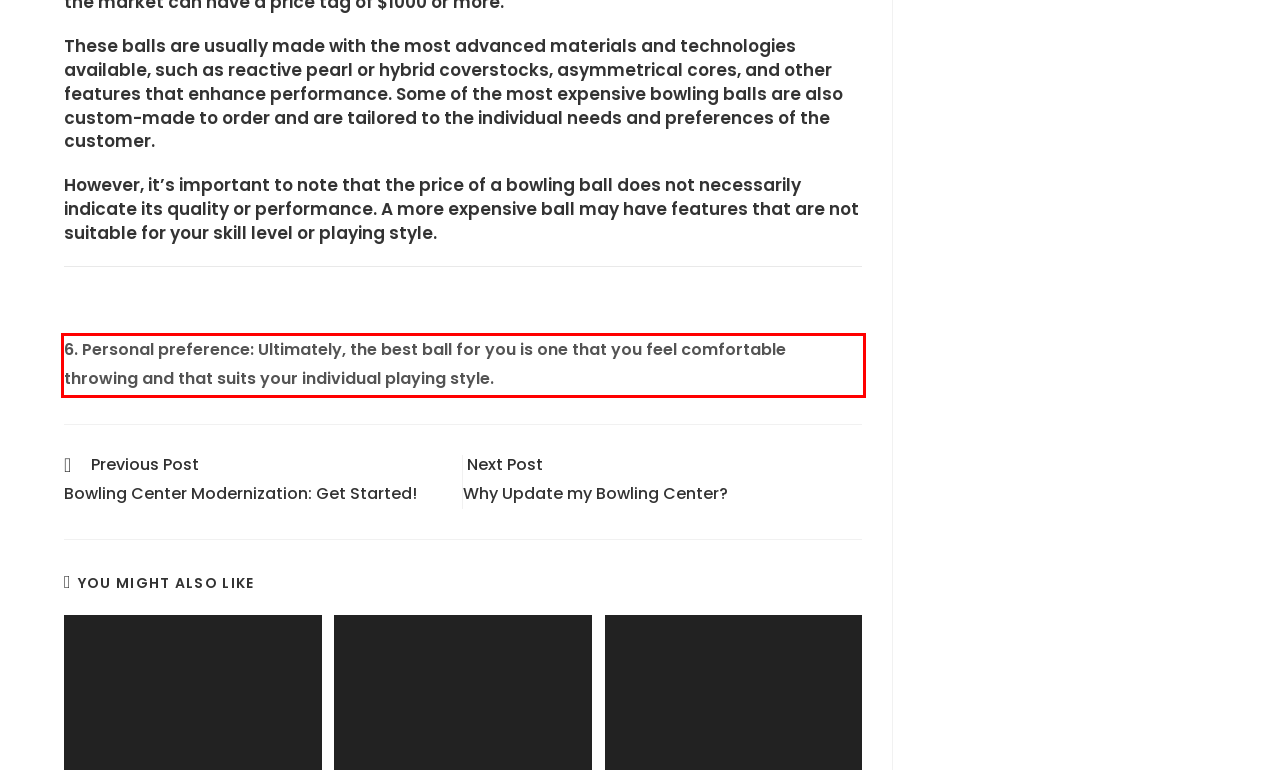Please extract the text content within the red bounding box on the webpage screenshot using OCR.

6. Personal preference: Ultimately, the best ball for you is one that you feel comfortable throwing and that suits your individual playing style.